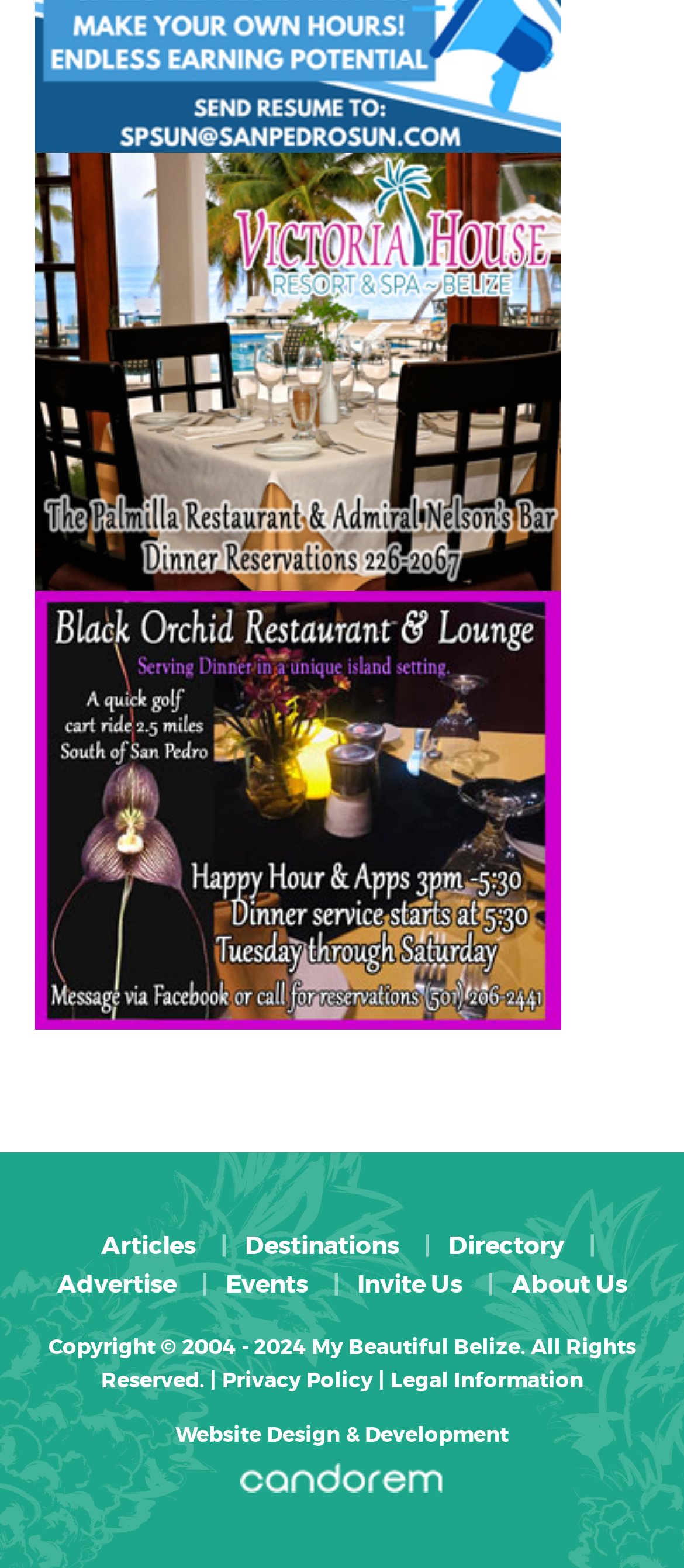What type of information can be found on the webpage?
Refer to the image and give a detailed answer to the query.

The type of information that can be found on the webpage can be inferred by looking at the categories and links on the webpage, which suggest that the webpage is related to travel and tourism, possibly in Belize.